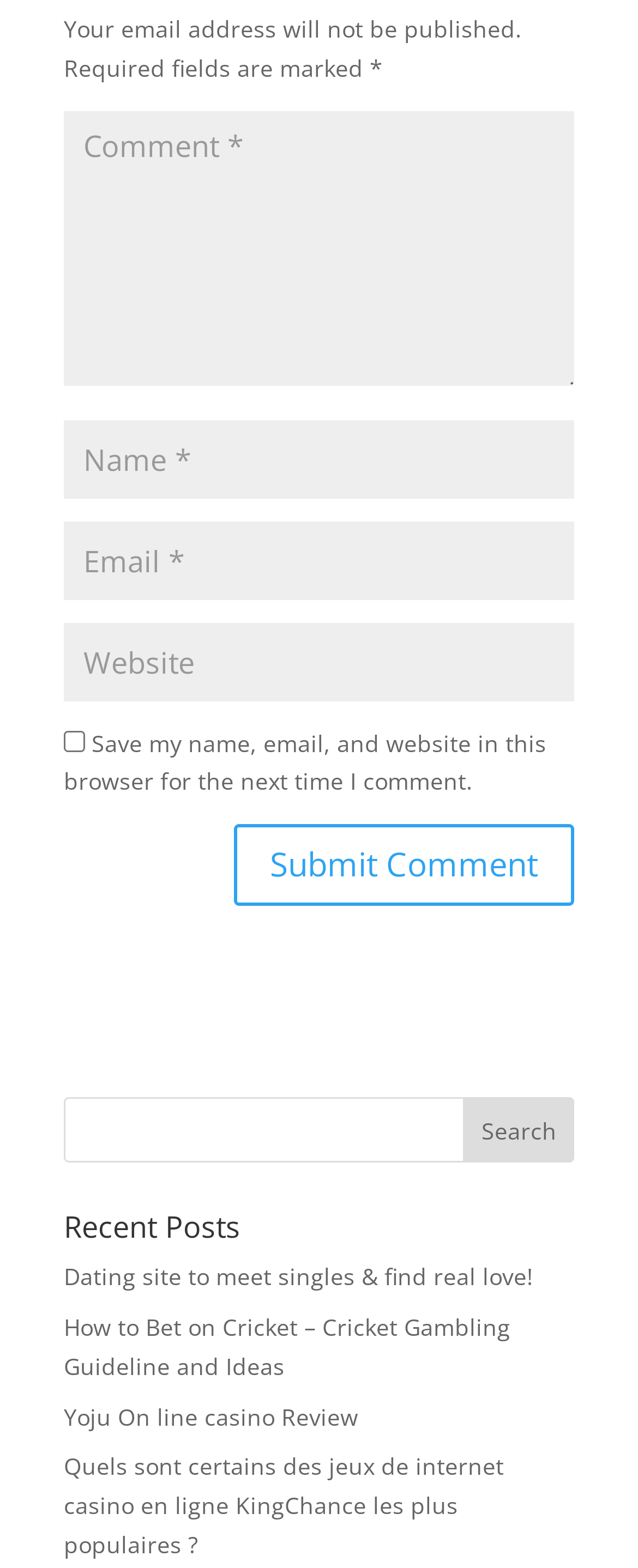What is the function of the checkbox below the form?
Refer to the image and provide a one-word or short phrase answer.

To save user data